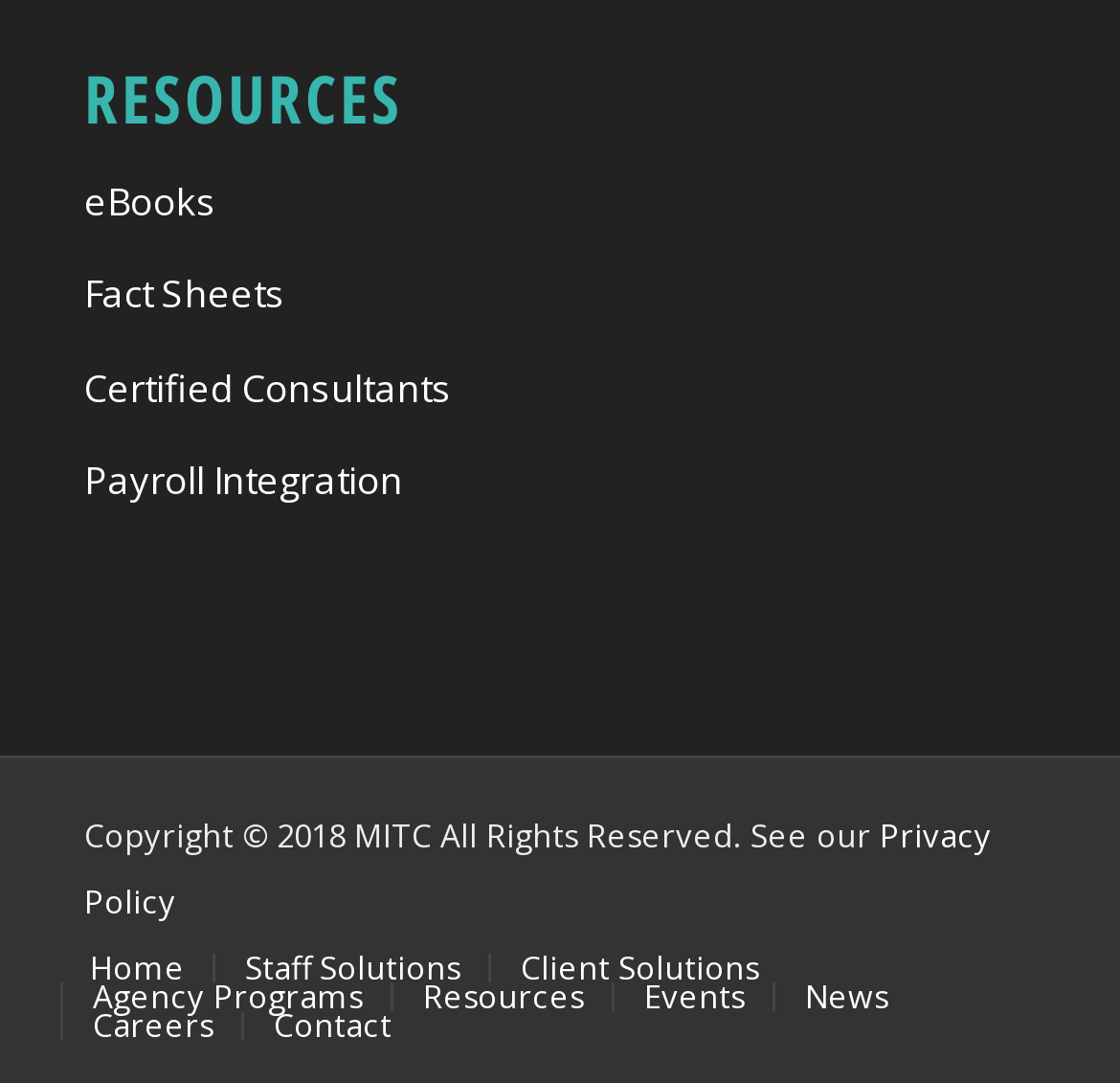What is the second link under 'RESOURCES'?
Give a detailed response to the question by analyzing the screenshot.

By examining the links under the 'RESOURCES' heading, it can be seen that the second link is 'Fact Sheets'.